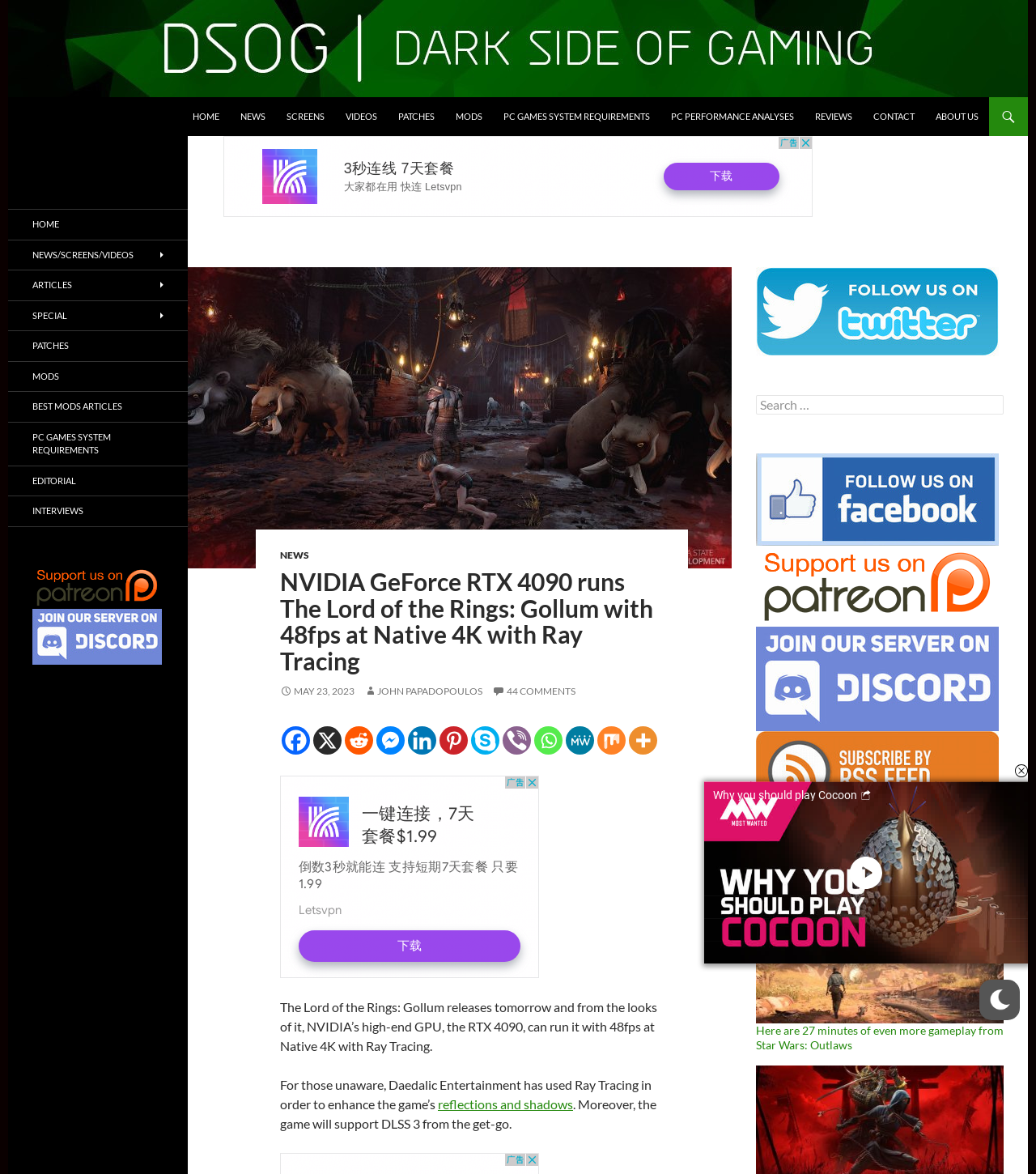Please predict the bounding box coordinates (top-left x, top-left y, bottom-right x, bottom-right y) for the UI element in the screenshot that fits the description: PC Performance Analyses

[0.638, 0.083, 0.776, 0.116]